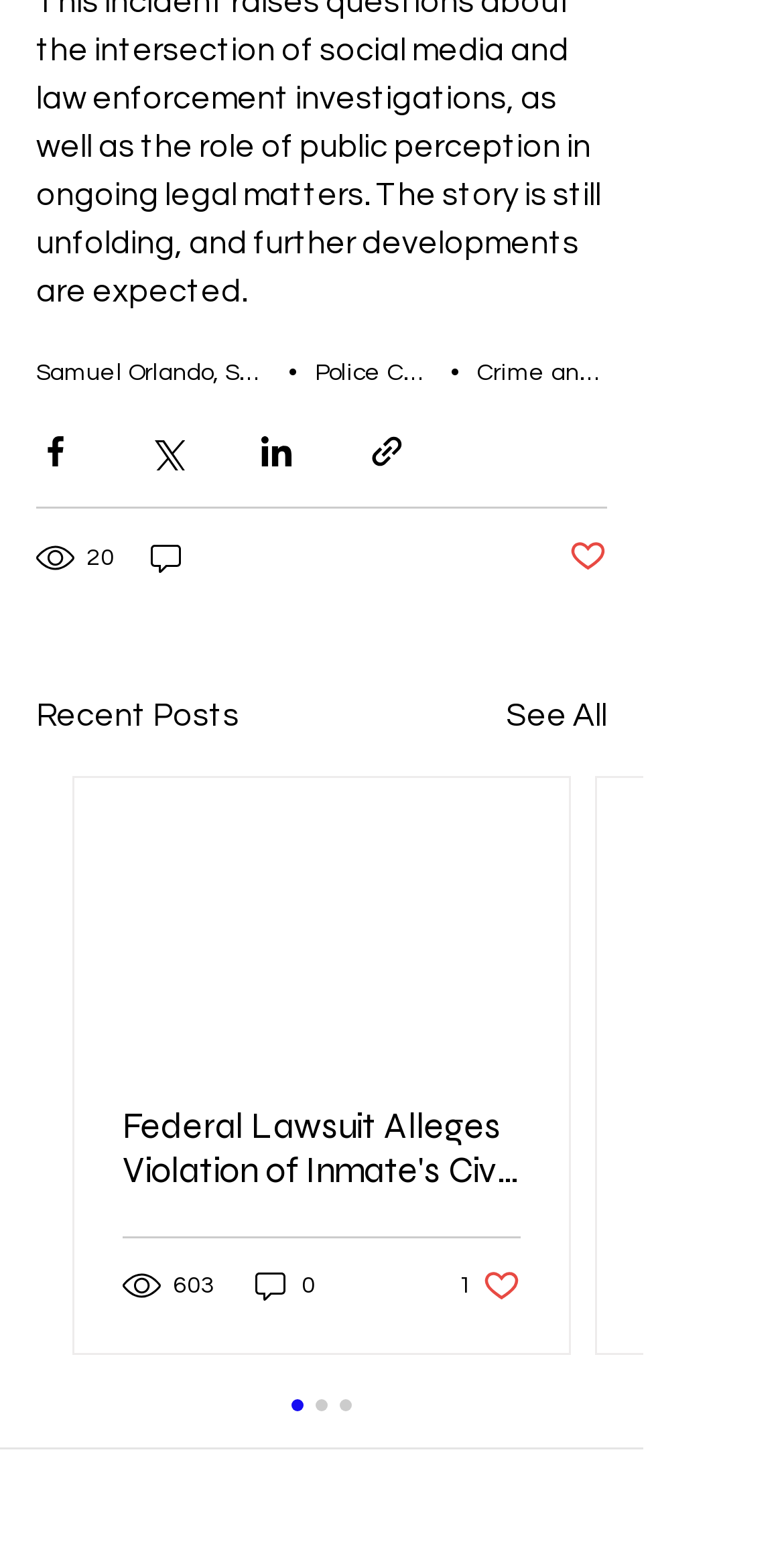What is the copyright information at the bottom of the webpage?
From the details in the image, provide a complete and detailed answer to the question.

The copyright information at the bottom of the webpage is '2015 by Breaking Through', which is indicated by the StaticText element at the bottom of the webpage.